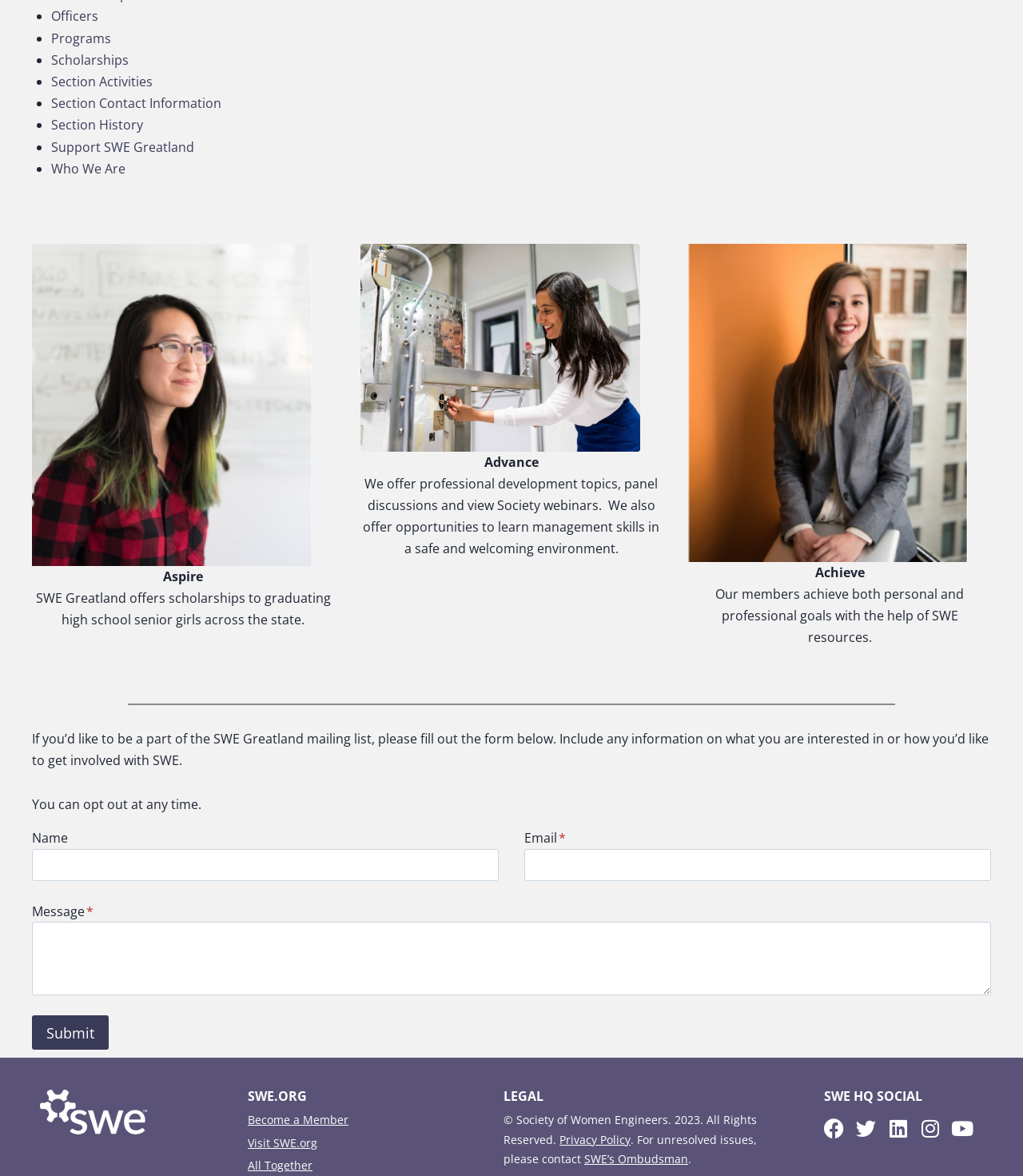From the given element description: "Facebook", find the bounding box for the UI element. Provide the coordinates as four float numbers between 0 and 1, in the order [left, top, right, bottom].

[0.806, 0.951, 0.825, 0.968]